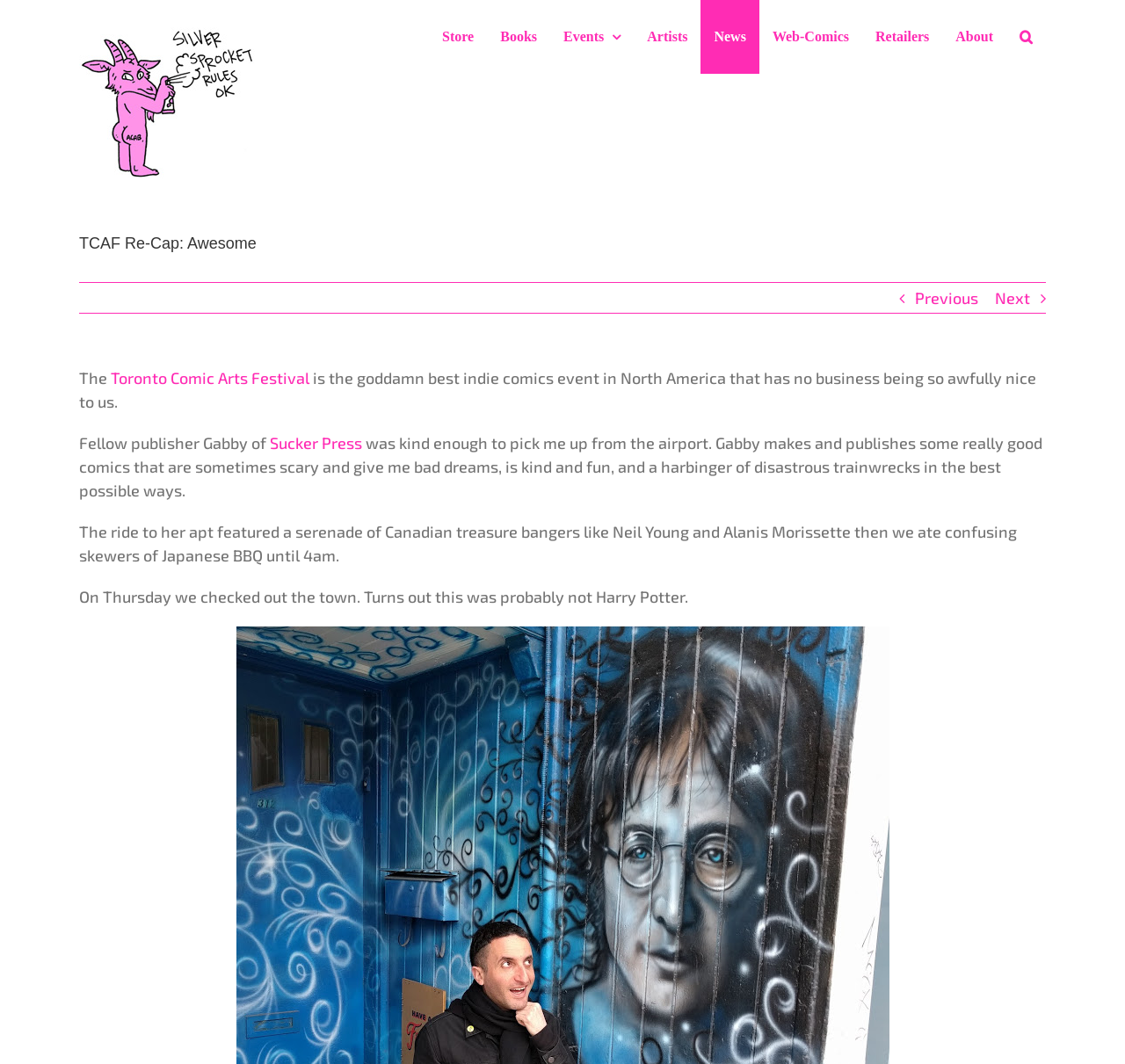Give a concise answer using only one word or phrase for this question:
What is the name of the festival mentioned?

Toronto Comic Arts Festival